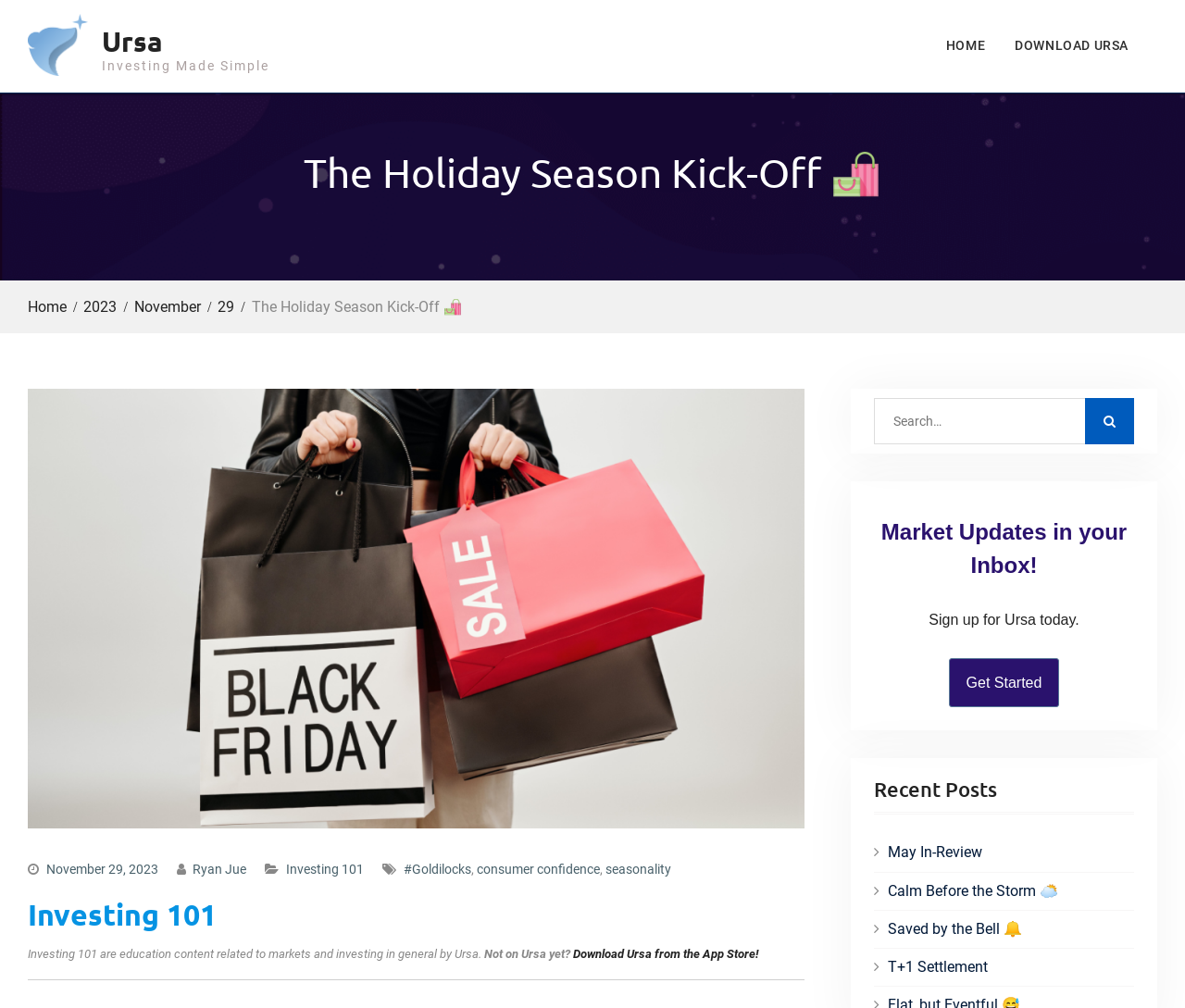Using the image as a reference, answer the following question in as much detail as possible:
What is the purpose of the search box?

The purpose of the search box can be determined by looking at the static text element that says 'Search for:' and the search box element itself. This suggests that the search box is used to search for content on the website.